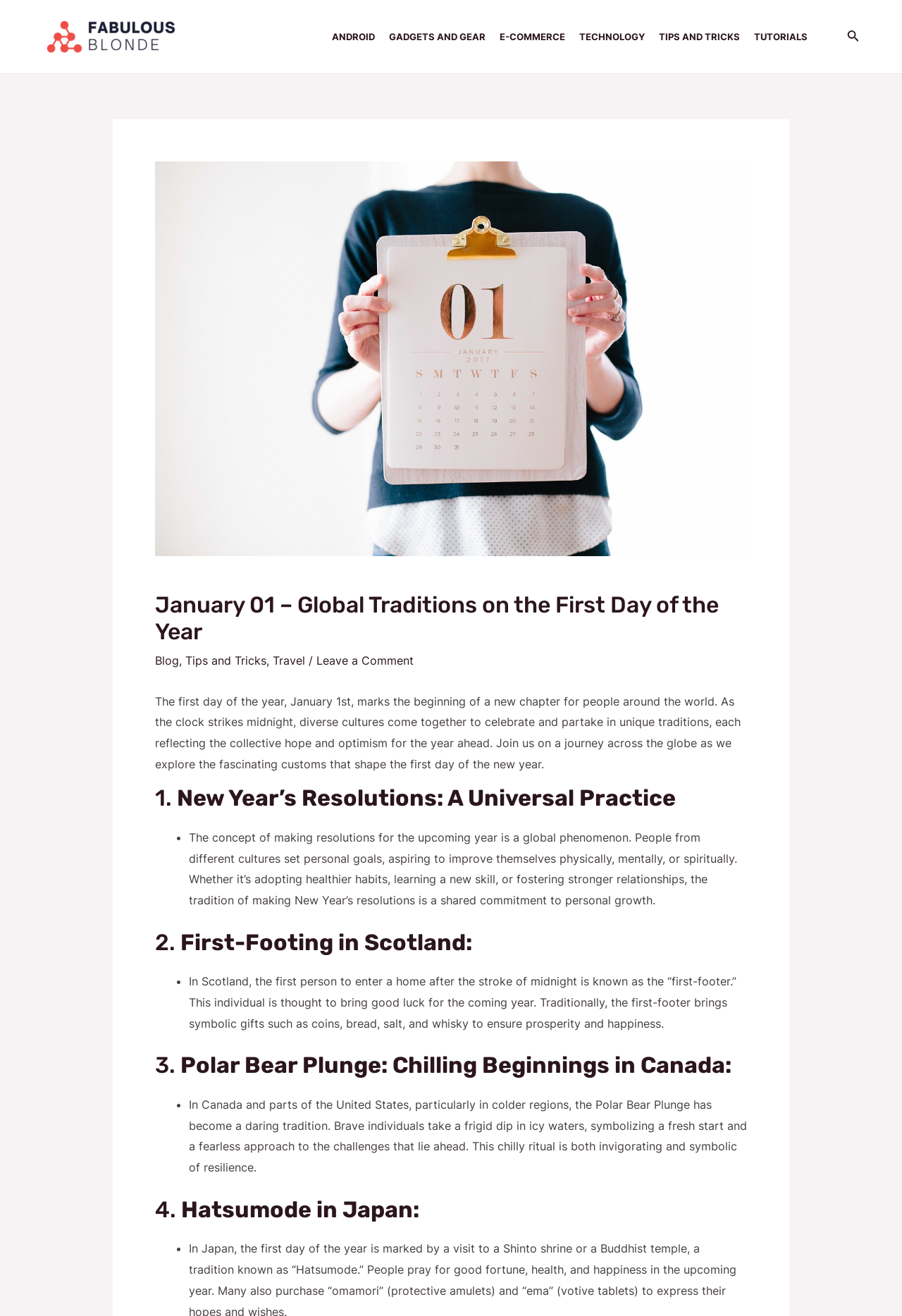Explain the webpage in detail.

The webpage is about global traditions on the first day of the year, January 1st. At the top left, there is a link to "Fabulous Blonde" with an accompanying image. Below this, there is a navigation menu with links to various categories such as "ANDROID", "GADGETS AND GEAR", "E-COMMERCE", "TECHNOLOGY", "TIPS AND TRICKS", and "TUTORIALS". 

On the top right, there is a search icon link with an image. Below this, there is a header section with an image and a heading that reads "January 01 – Global Traditions on the First Day of the Year". This section also contains links to "Blog", "Tips and Tricks", and "Travel", separated by commas. 

The main content of the webpage is divided into sections, each with a heading and a descriptive paragraph. The first section is an introduction to the concept of celebrating the first day of the year, highlighting the diversity of cultures and traditions. 

The subsequent sections are numbered and describe specific traditions from around the world. The first tradition discussed is the practice of making New Year's resolutions, which is a universal phenomenon. The second tradition is "First-Footing" in Scotland, where the first person to enter a home after midnight is believed to bring good luck. 

The third tradition is the "Polar Bear Plunge" in Canada, where people take a dip in icy waters to symbolize a fresh start. The fourth tradition discussed is "Hatsumode" in Japan, although the specific details of this tradition are not provided. Each section has a list marker (a bullet point) preceding the descriptive text.